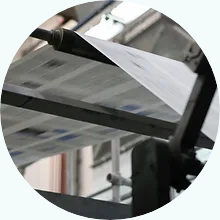Offer a detailed account of the various components present in the image.

The image captures an interior scene of a printing machine in action, showcasing a roll of paper being fed through the printing process. The mechanical components are prominently displayed, highlighting the intricate engineering involved in the printing industry. The picture is framed in a circular crop, which draws attention to the dynamic movement of the paper as it passes beneath rollers. This visual representation is likely associated with the "Printing Machine" section of a webpage that focuses on professional guidance in publishing services.